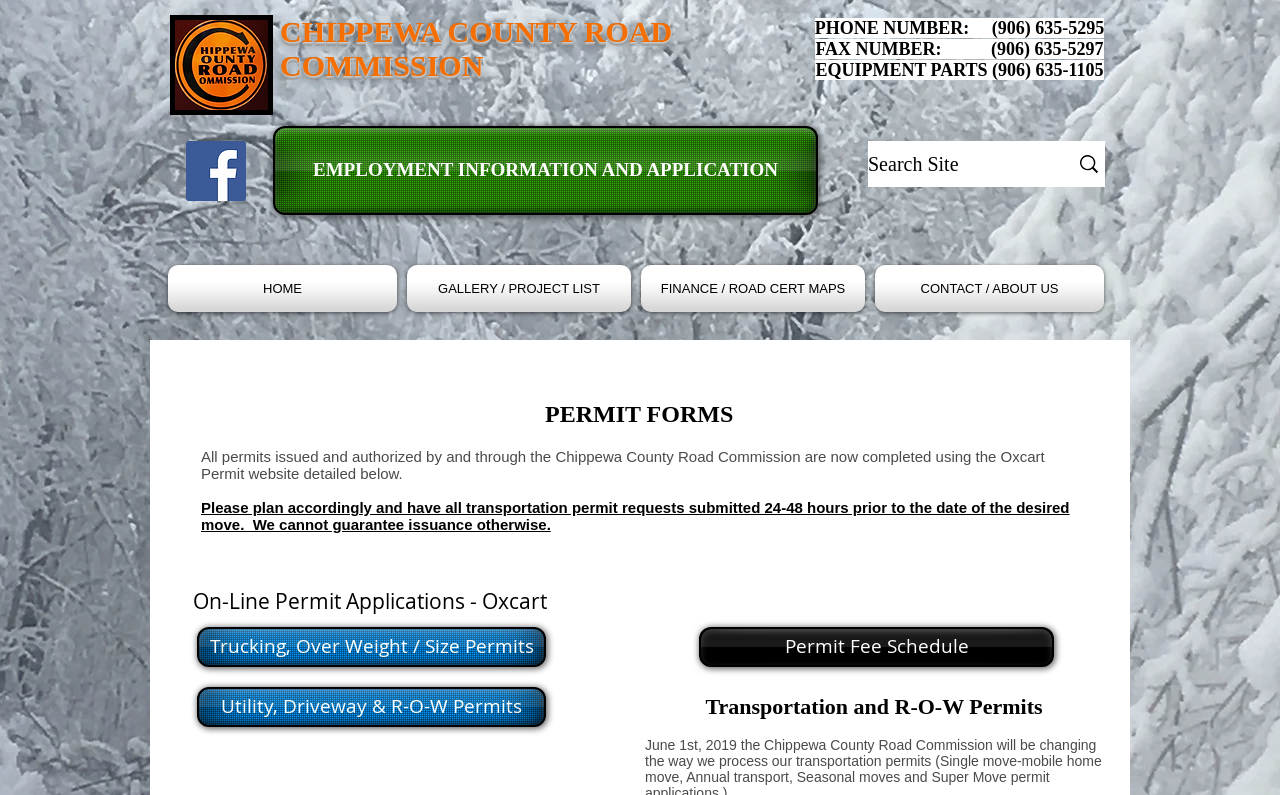Describe every aspect of the webpage comprehensively.

The webpage is about accessing permits needed for working on the Right-of-Way or moving objects or equipment on roads under the jurisdiction of the Chippewa County Road Commission in Michigan. 

At the top of the page, there is a heading that reads "CHIPPEWA COUNTY ROAD COMMISSION". Below this heading, there are three static text elements displaying phone and fax numbers, as well as an equipment parts number. 

To the left of these text elements, there is a social bar with a Facebook link, represented by a Facebook icon. 

Below the phone and fax numbers, there is a link to "EMPLOYMENT INFORMATION AND APPLICATION". Next to this link, there is a search bar with a search icon and a search box labeled "Search Site". 

On the left side of the page, there is a navigation menu labeled "Site" with links to "HOME", "GALLERY / PROJECT LIST", "FINANCE / ROAD CERT MAPS", and "CONTACT / ABOUT US". 

The main content of the page is divided into two sections. The first section is headed "PERMIT FORMS" and provides information about permits issued by the Chippewa County Road Commission. There are two paragraphs of text explaining the permit process and the need to plan accordingly when submitting permit requests. 

The second section is headed "On-Line Permit Applications - Oxcart" and provides links to various permit applications, including "Trucking, Over Weight / Size Permits", "Utility, Driveway & R-O-W Permits", and "Permit Fee Schedule". There are also two empty headings below these links. 

Finally, there is a heading "Transportation and R-O-W Permits" at the bottom of the page.